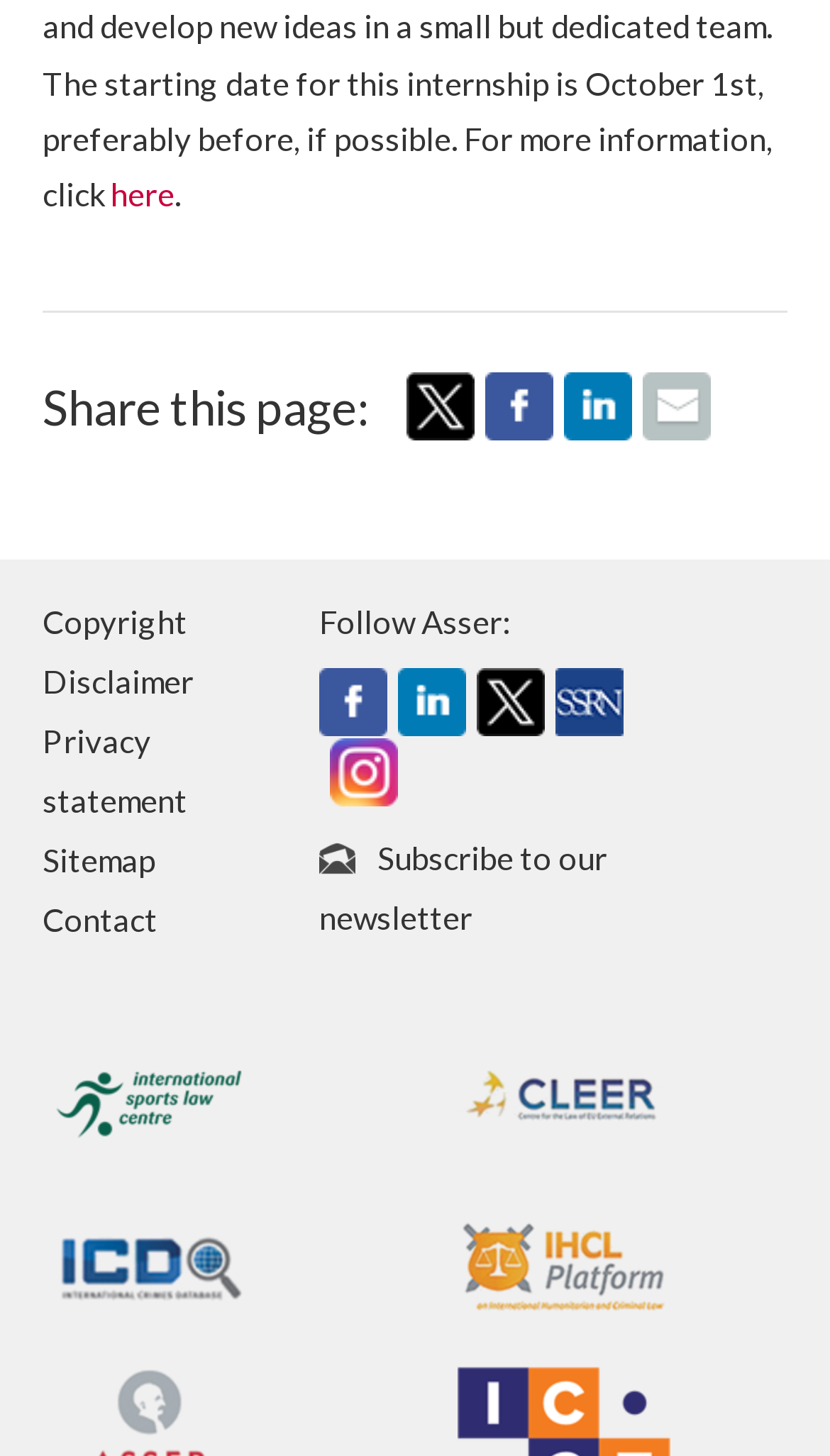Find the bounding box coordinates of the clickable area required to complete the following action: "Visit International Crimes Database".

[0.051, 0.855, 0.308, 0.881]